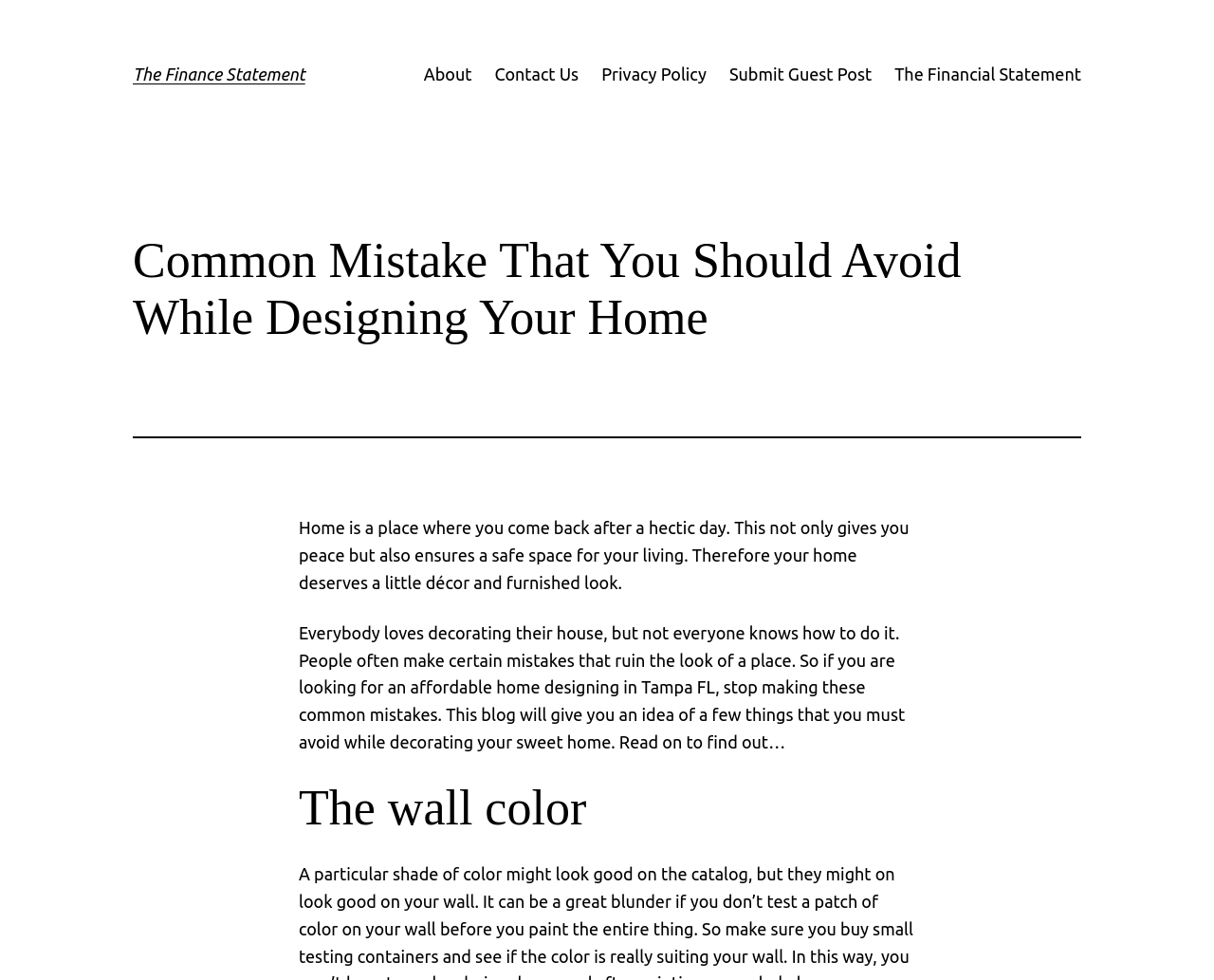Respond with a single word or phrase:
What is the main topic of the article?

Home designing mistakes